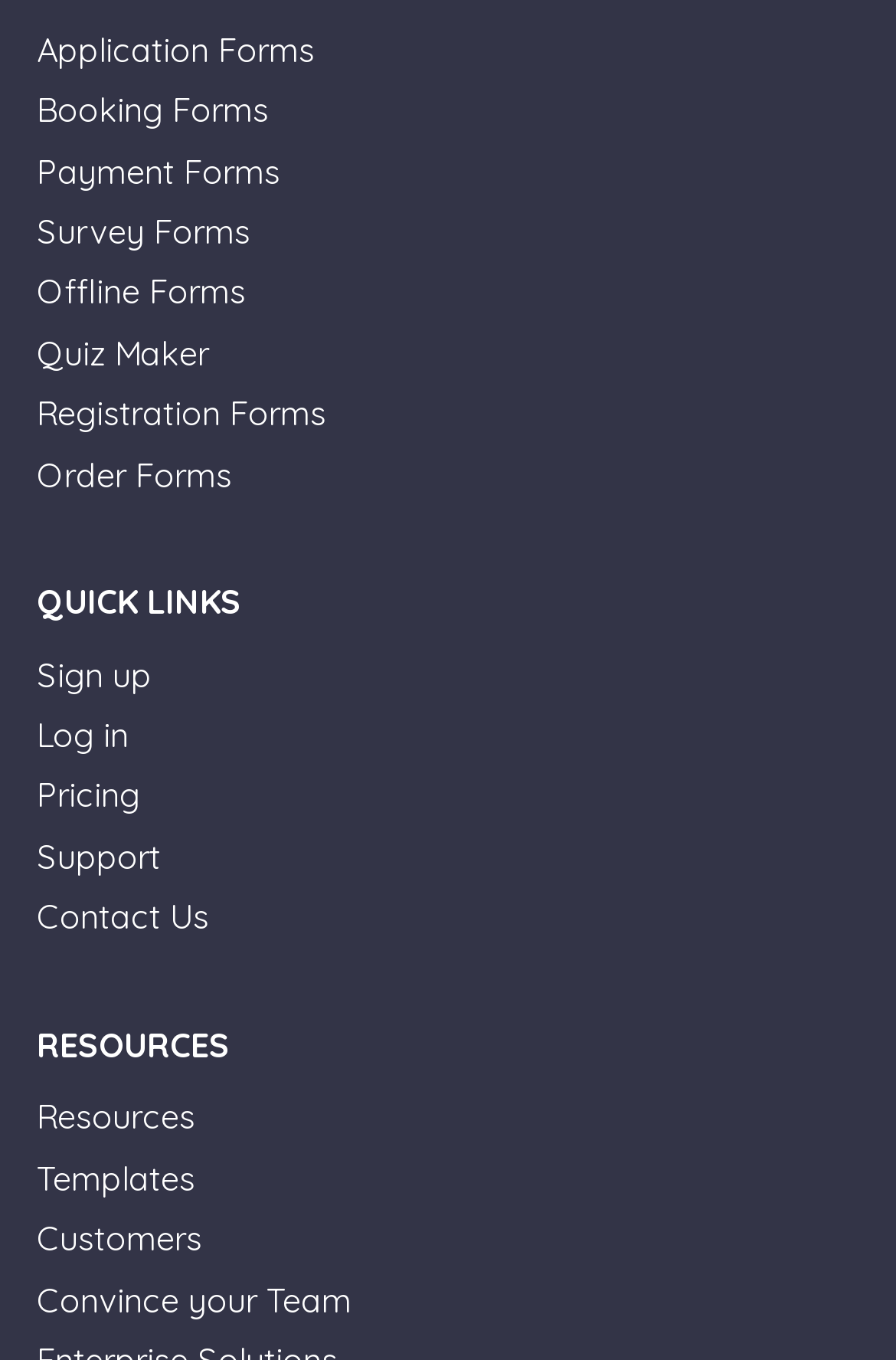How many links are there under 'QUICK LINKS'?
Please provide a comprehensive answer based on the details in the screenshot.

I examined the links under the 'QUICK LINKS' heading and counted five links: Sign up, Log in, Pricing, Support, and Contact Us.